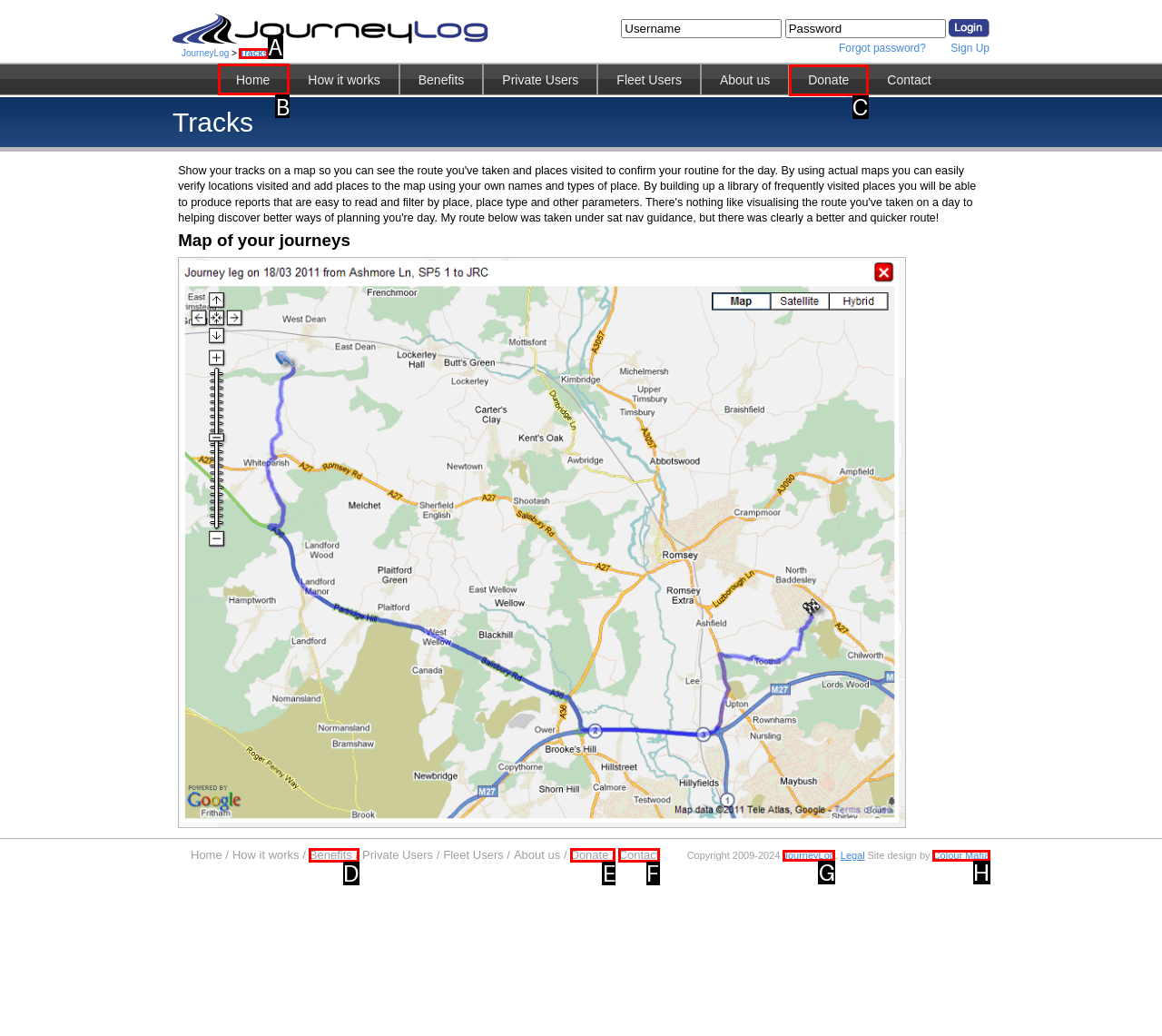Select the HTML element that needs to be clicked to carry out the task: go to home page
Provide the letter of the correct option.

B